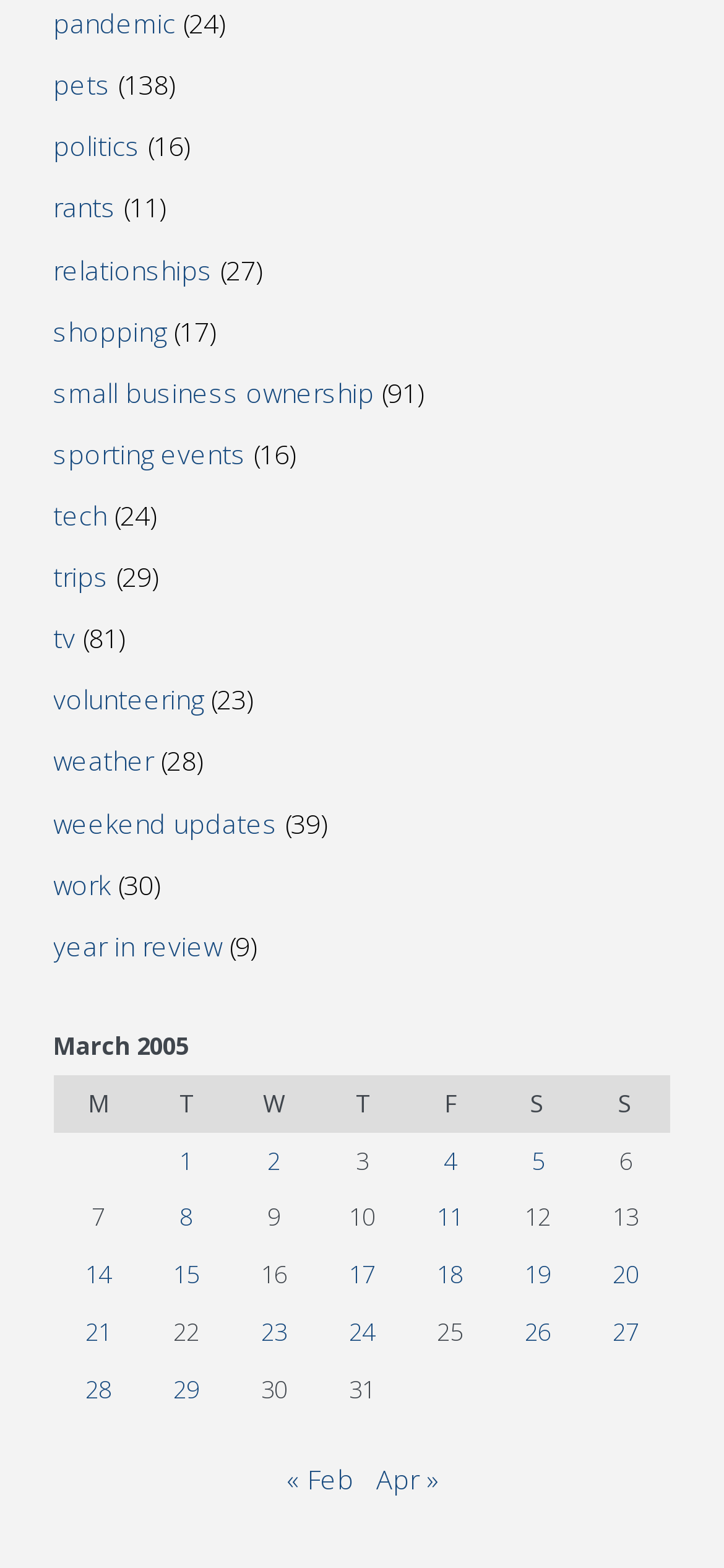Bounding box coordinates are to be given in the format (top-left x, top-left y, bottom-right x, bottom-right y). All values must be floating point numbers between 0 and 1. Provide the bounding box coordinate for the UI element described as: Apr »

[0.519, 0.932, 0.604, 0.954]